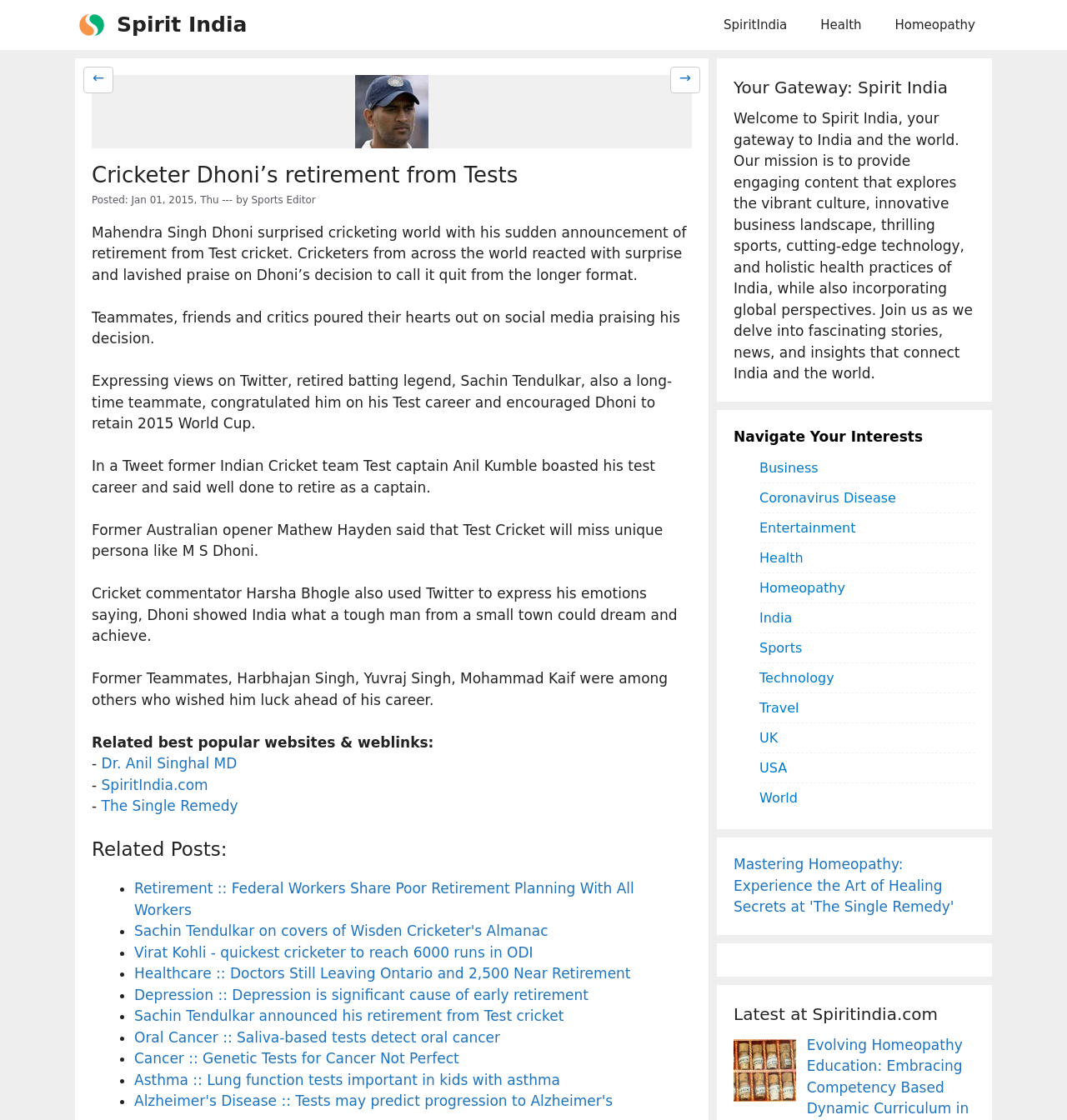Refer to the image and answer the question with as much detail as possible: What is the name of the cricketer who retired from Tests?

The webpage is about the retirement of a cricketer from Tests, and the name of the cricketer is mentioned in the first paragraph as Mahendra Singh Dhoni.